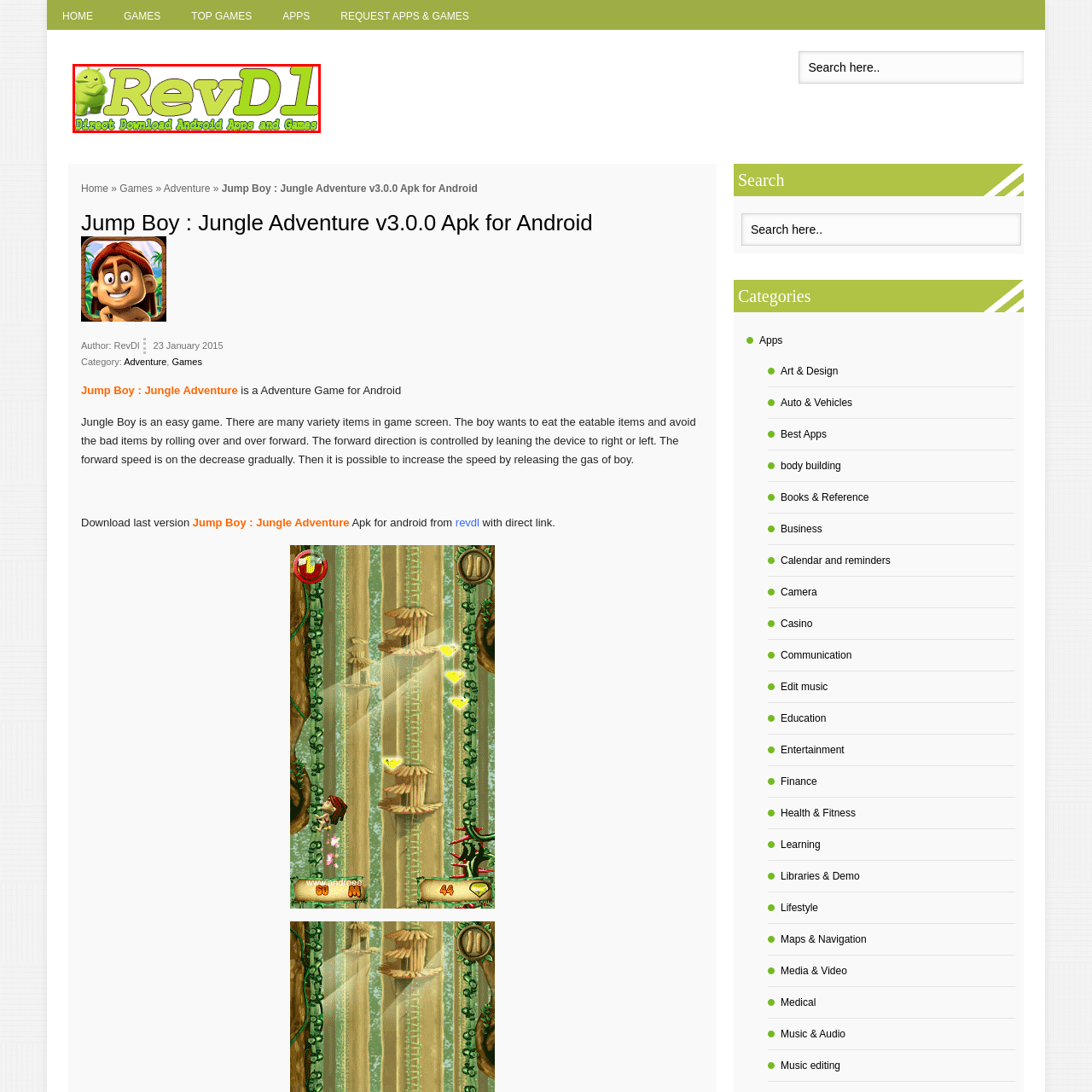What is the purpose of the website?
Look at the image highlighted within the red bounding box and provide a detailed answer to the question.

The tagline below the logo reads 'Direct Download Android Apps and Games', which clearly indicates the purpose of the website is to provide users with easy access to various downloadable content for their Android devices.